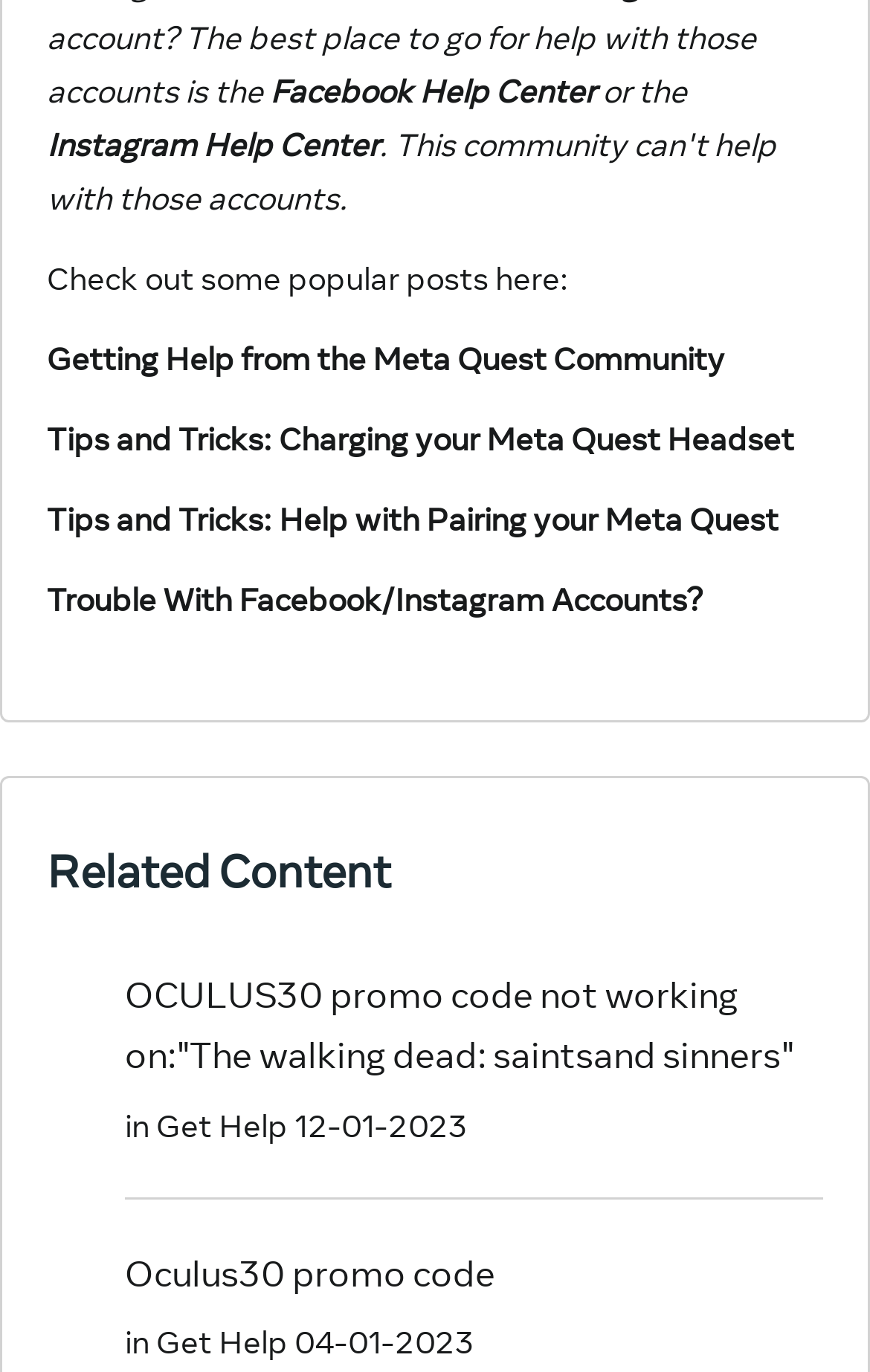Please find the bounding box coordinates of the clickable region needed to complete the following instruction: "Get help with pairing Meta Quest". The bounding box coordinates must consist of four float numbers between 0 and 1, i.e., [left, top, right, bottom].

[0.054, 0.364, 0.895, 0.393]